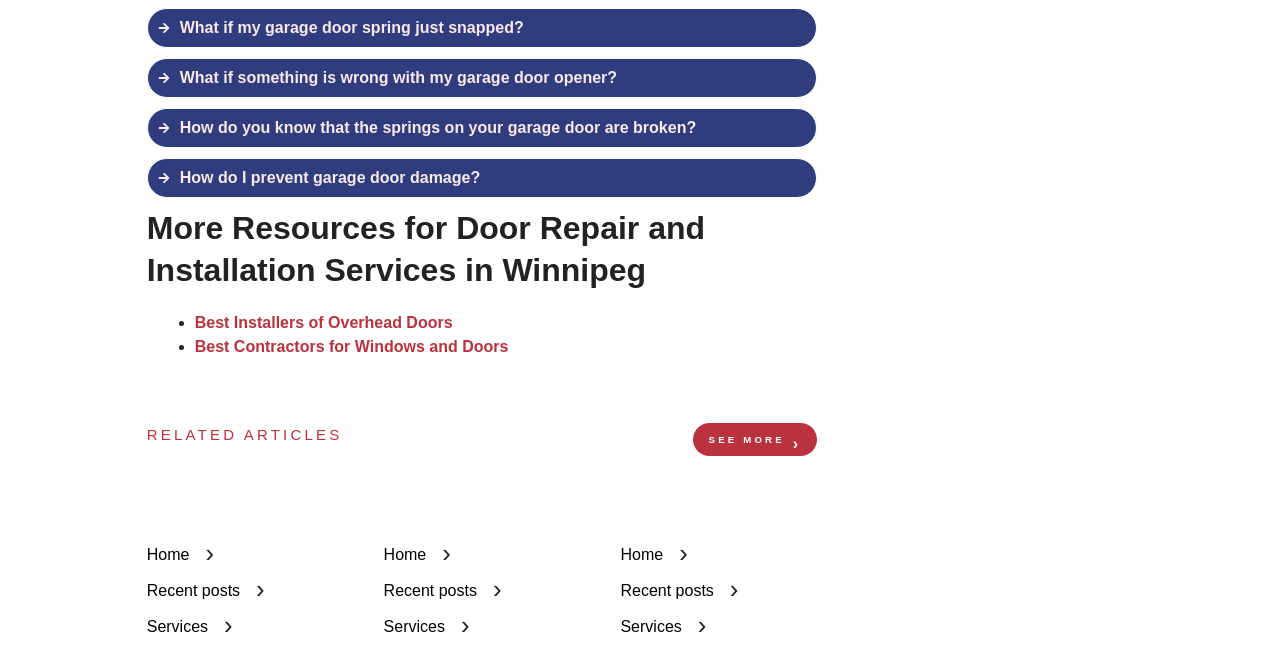Determine the bounding box coordinates of the clickable region to carry out the instruction: "Click on the 'What if my garage door spring just snapped?' tab".

[0.115, 0.013, 0.639, 0.075]